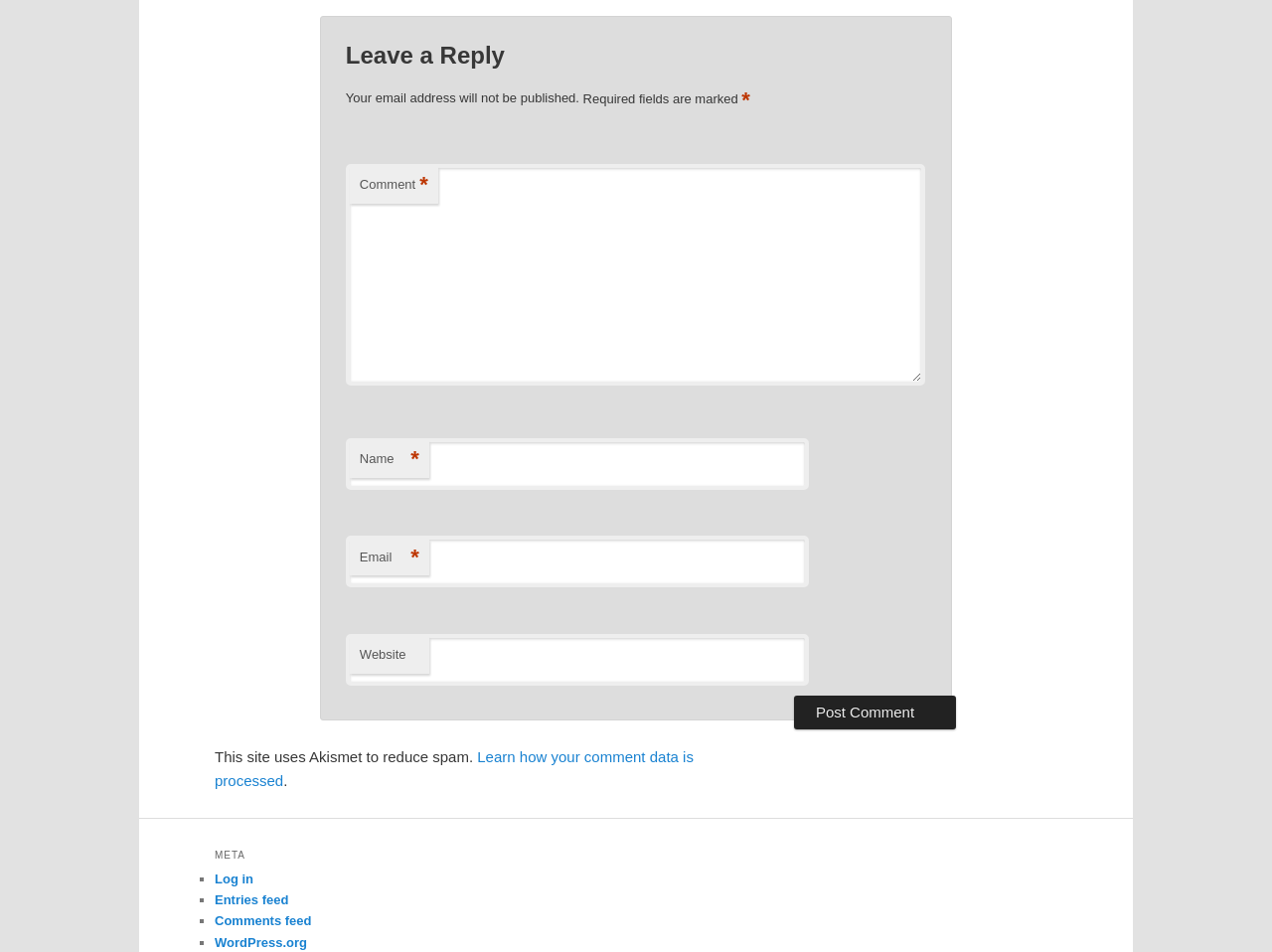What is the relationship between the 'Email' field and the 'email-notes' description?
Based on the visual, give a brief answer using one word or a short phrase.

The description is for the email field